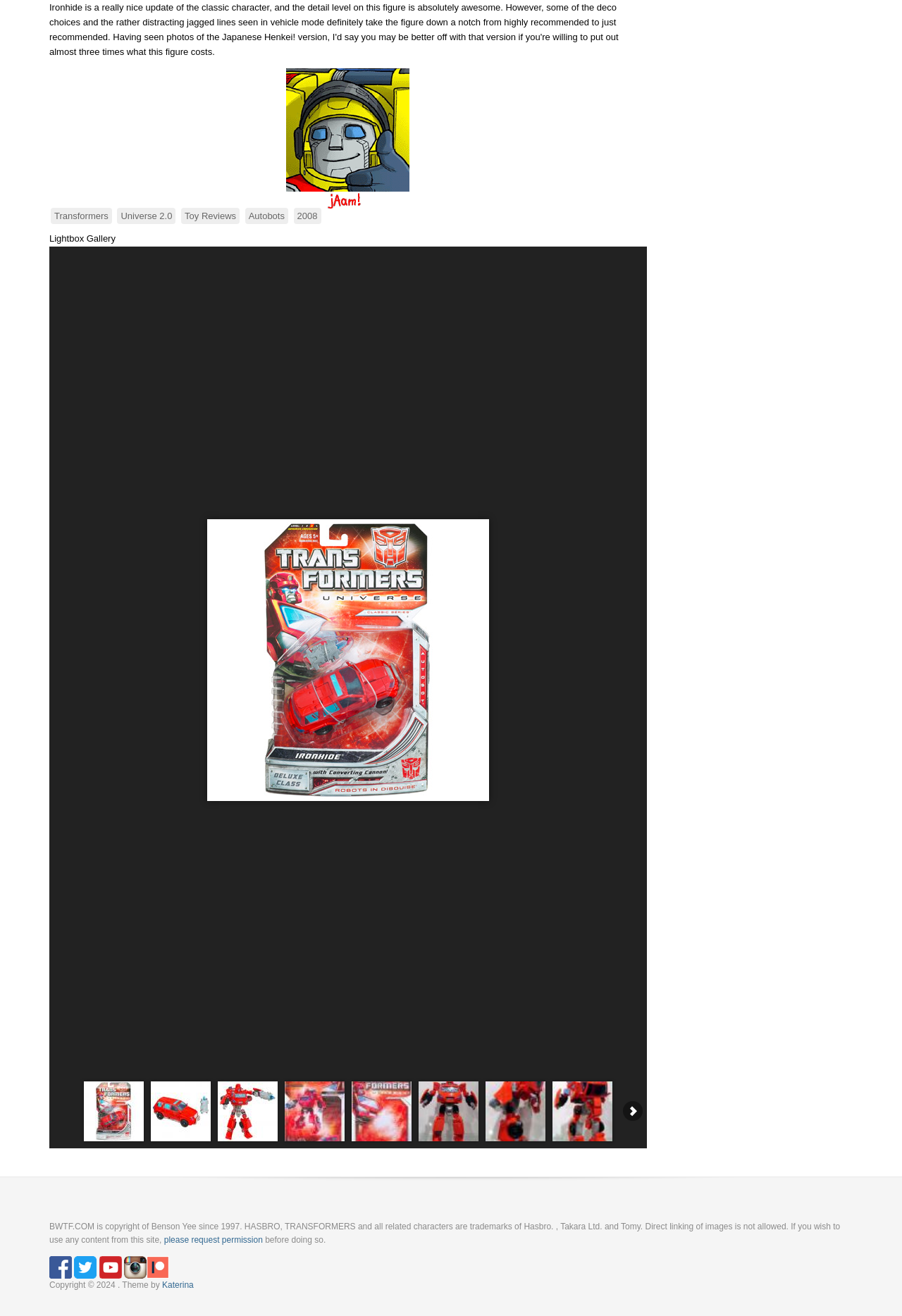Please identify the bounding box coordinates for the region that you need to click to follow this instruction: "Open the 'Universe 2.0' page".

[0.13, 0.158, 0.195, 0.17]